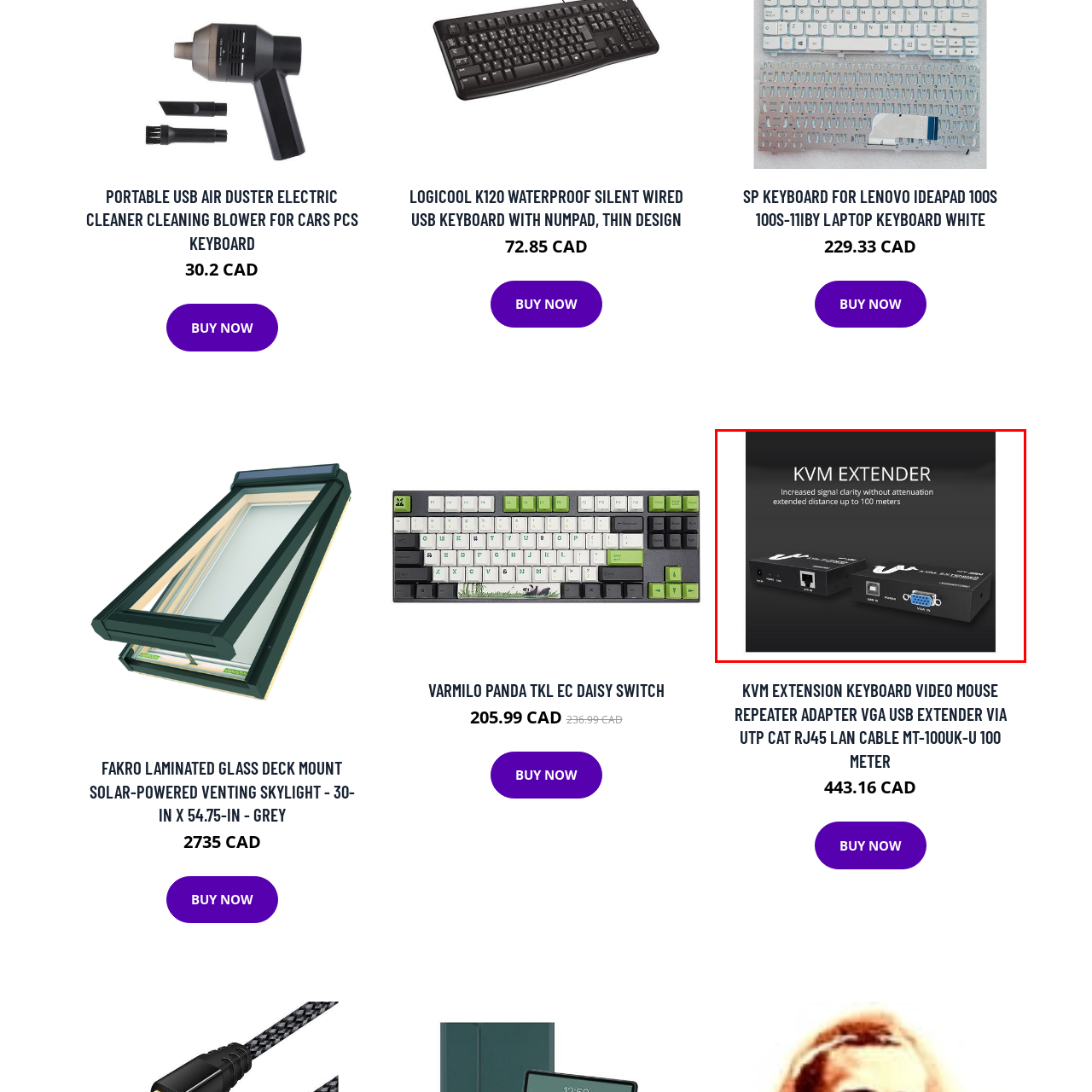What is the purpose of the product?
Check the image inside the red bounding box and provide your answer in a single word or short phrase.

Remote access and control